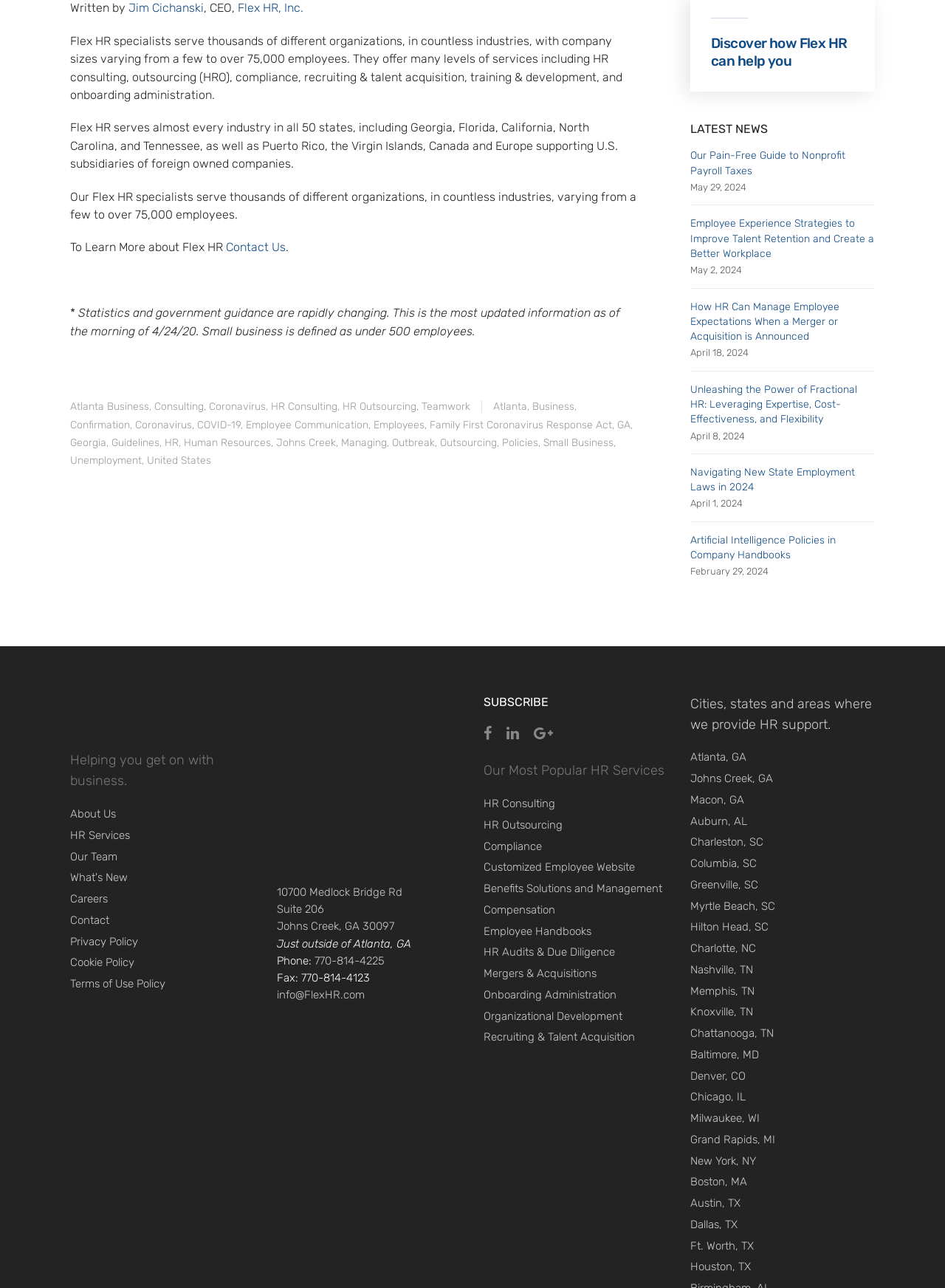Determine the bounding box coordinates of the section to be clicked to follow the instruction: "Learn more about Flex HR". The coordinates should be given as four float numbers between 0 and 1, formatted as [left, top, right, bottom].

[0.752, 0.027, 0.897, 0.054]